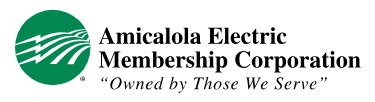What do the stylized waves in green symbolize?
Give a detailed explanation using the information visible in the image.

The distinct graphic element accompanying the logo includes stylized waves in green, which symbolize the cooperative's commitment to energy delivery and service to its community, emphasizing its mission of providing affordable electric service.